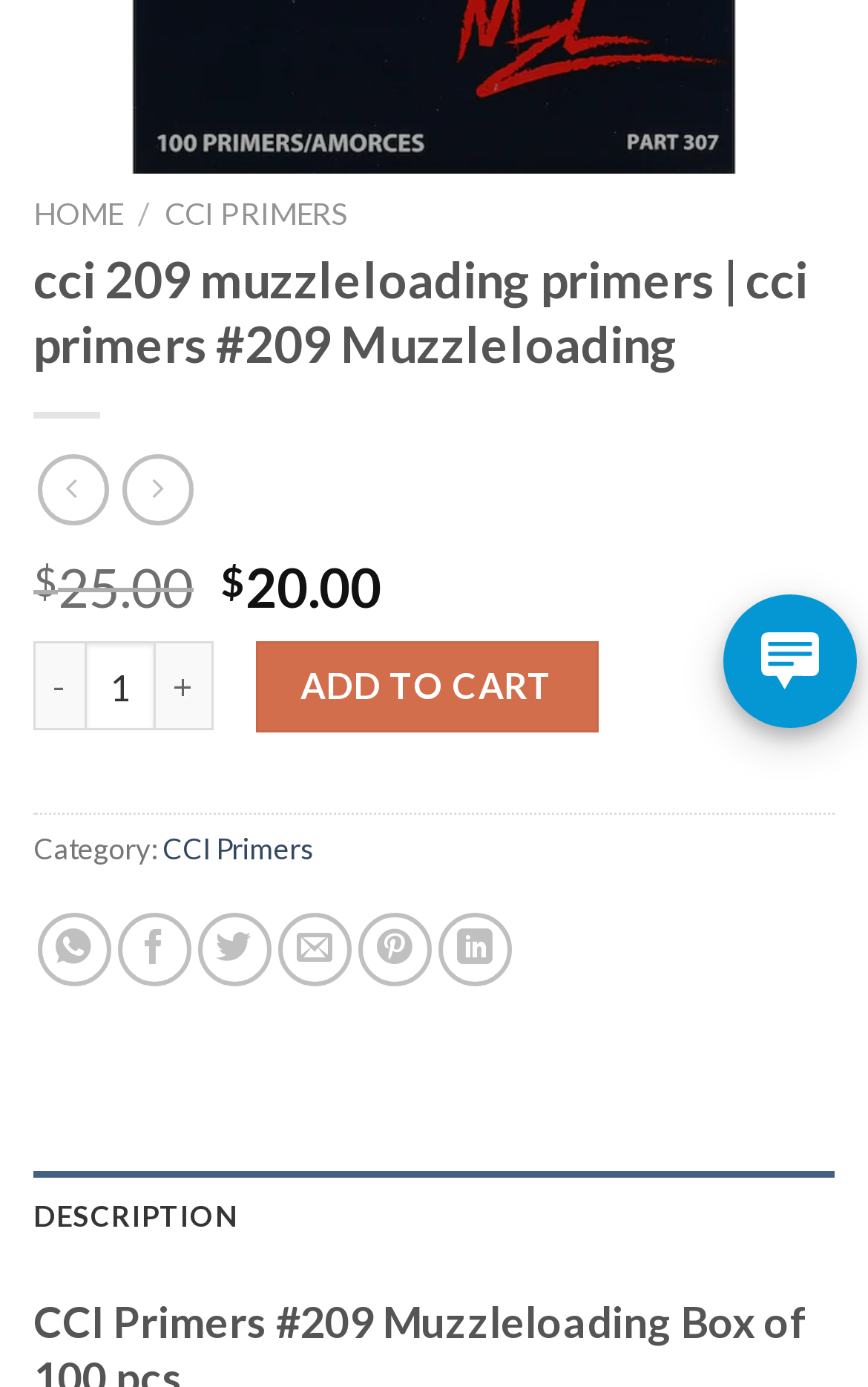Show the bounding box coordinates for the HTML element as described: "Add to cart".

[0.295, 0.463, 0.689, 0.527]